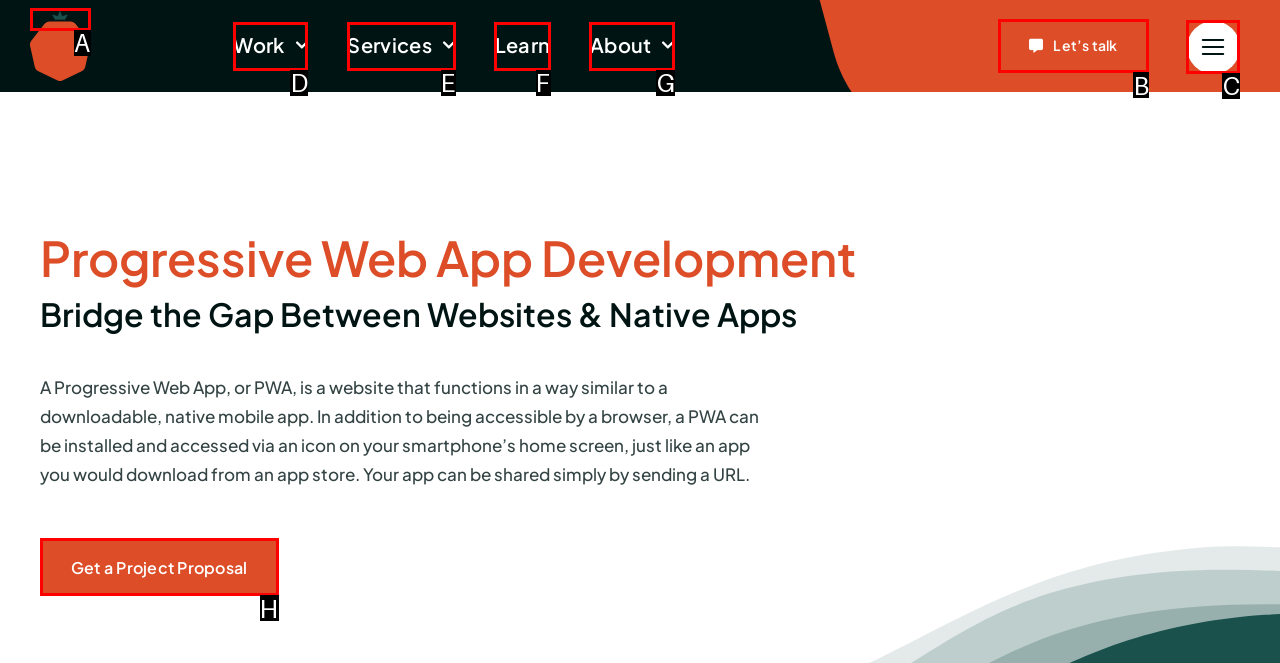Determine which HTML element matches the given description: Get a Project Proposal. Provide the corresponding option's letter directly.

H